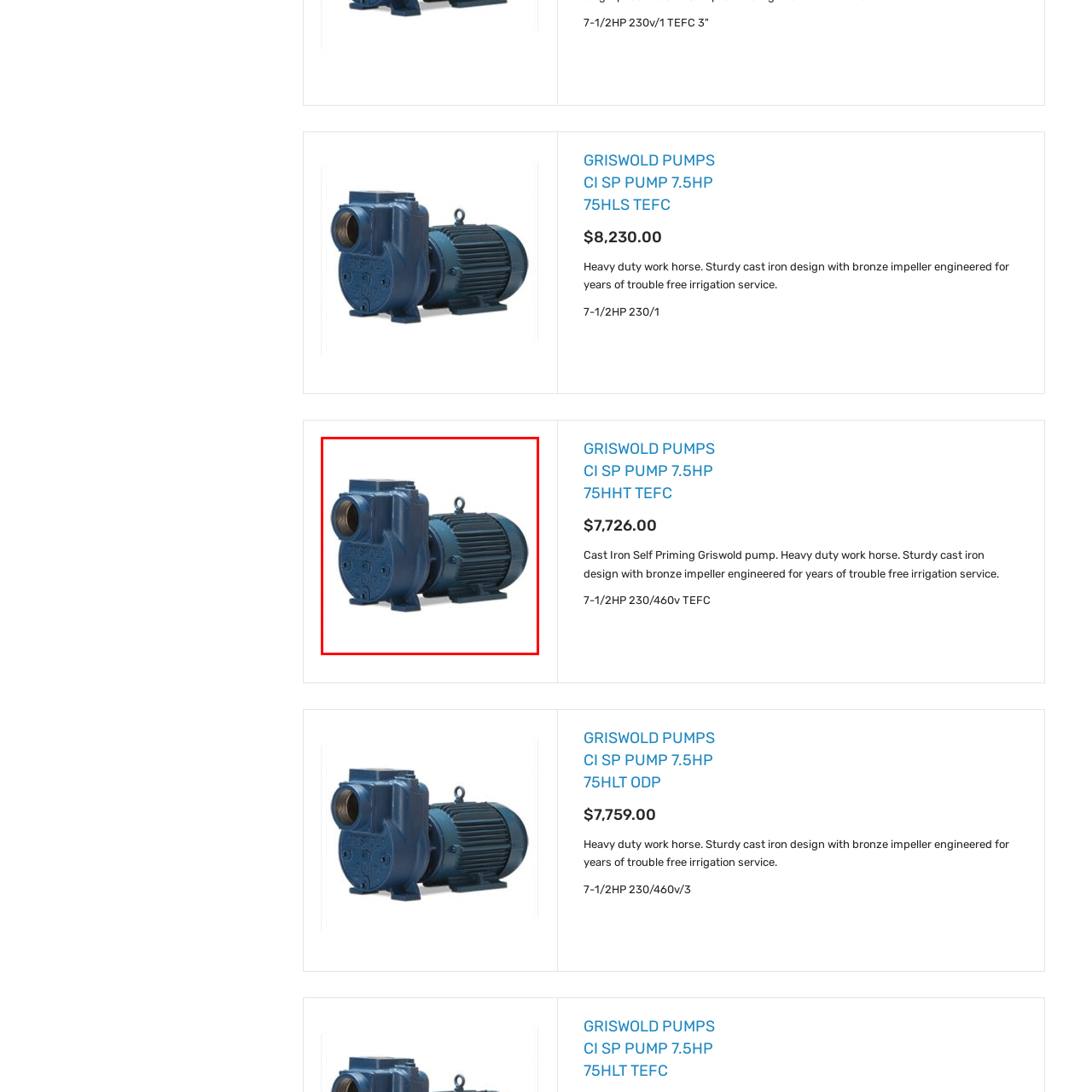Analyze the picture enclosed by the red bounding box and provide a single-word or phrase answer to this question:
What type of applications is the pump intended for?

Professional-grade